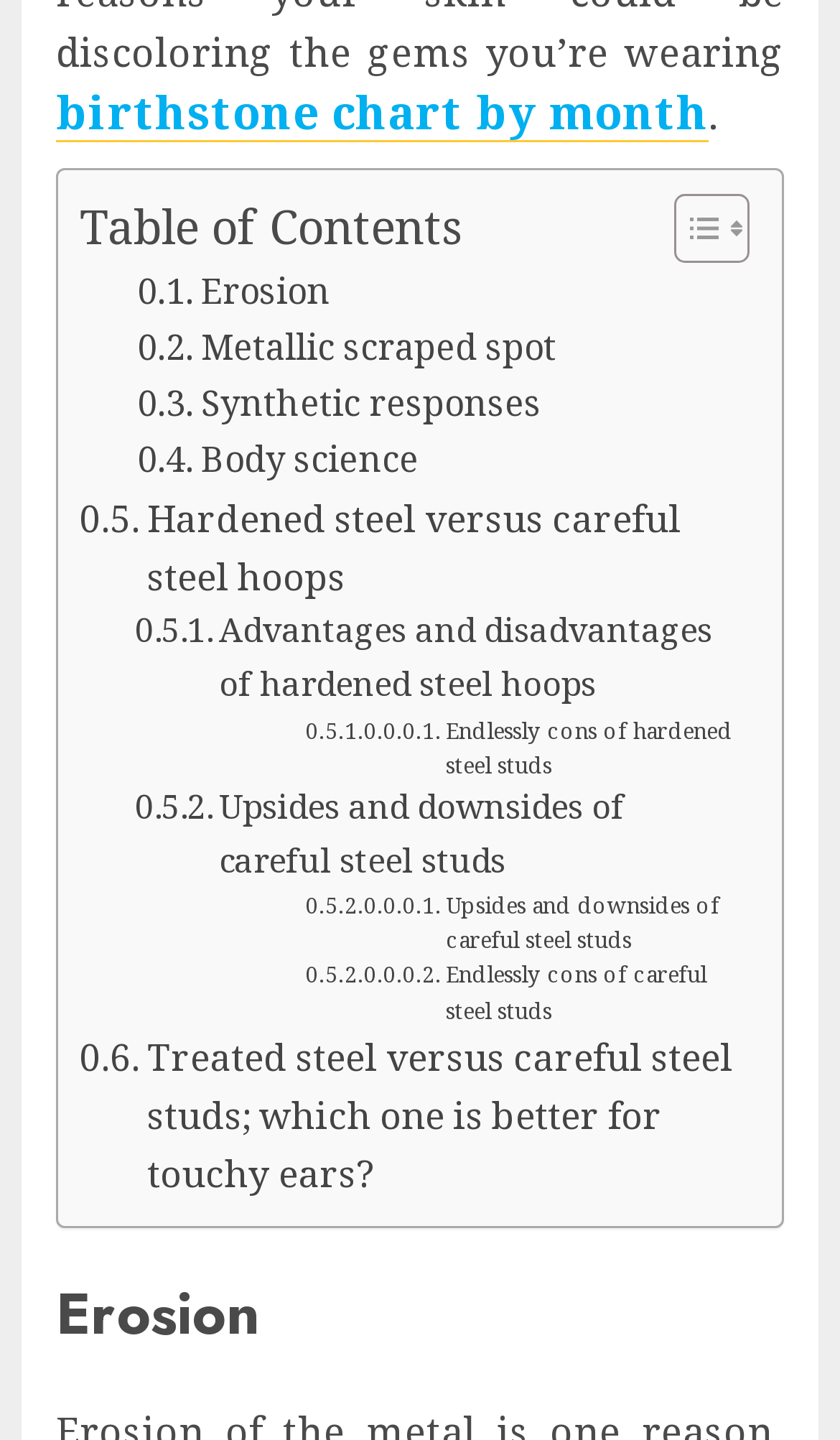Identify the bounding box of the HTML element described as: "Patents".

None